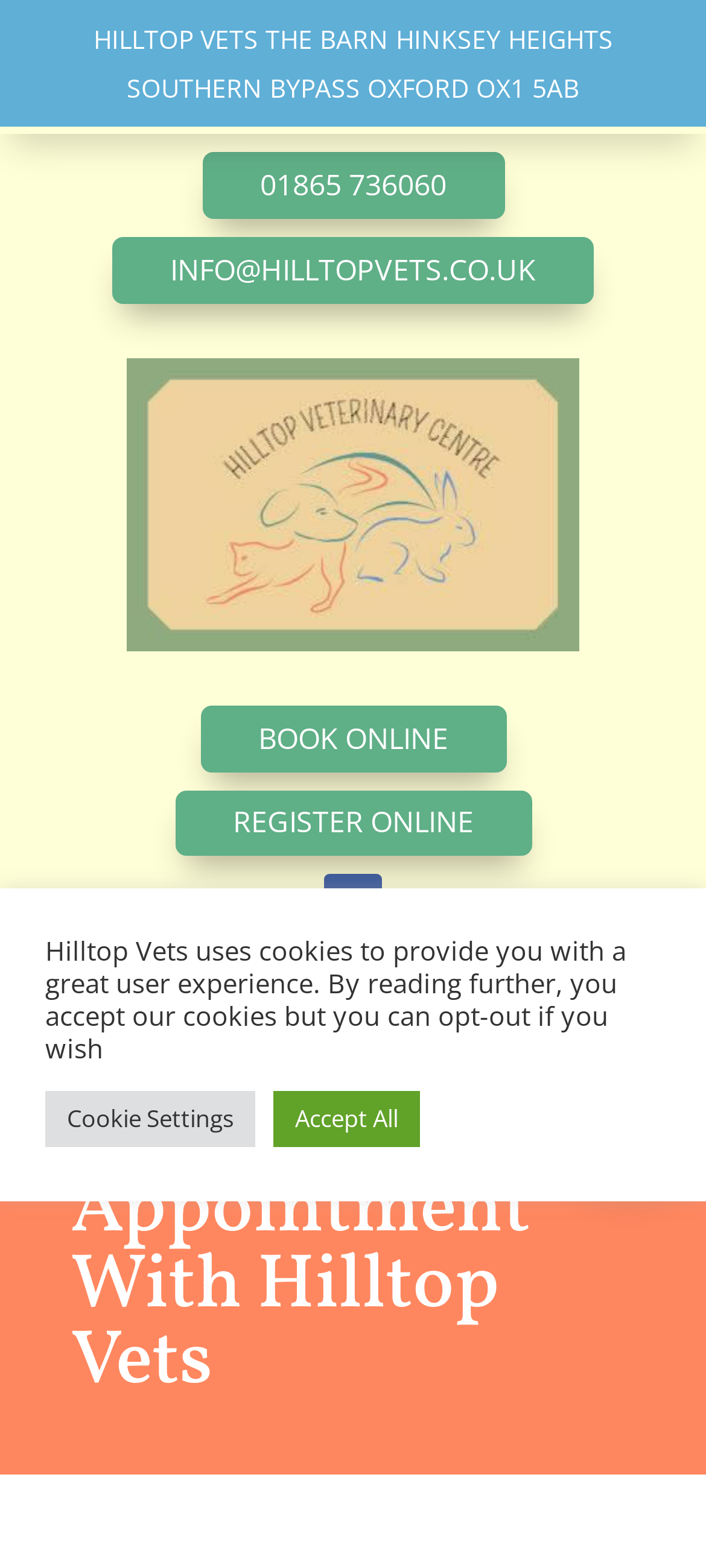Give a concise answer using one word or a phrase to the following question:
What is the purpose of the button at the top right corner?

Toggle Menu